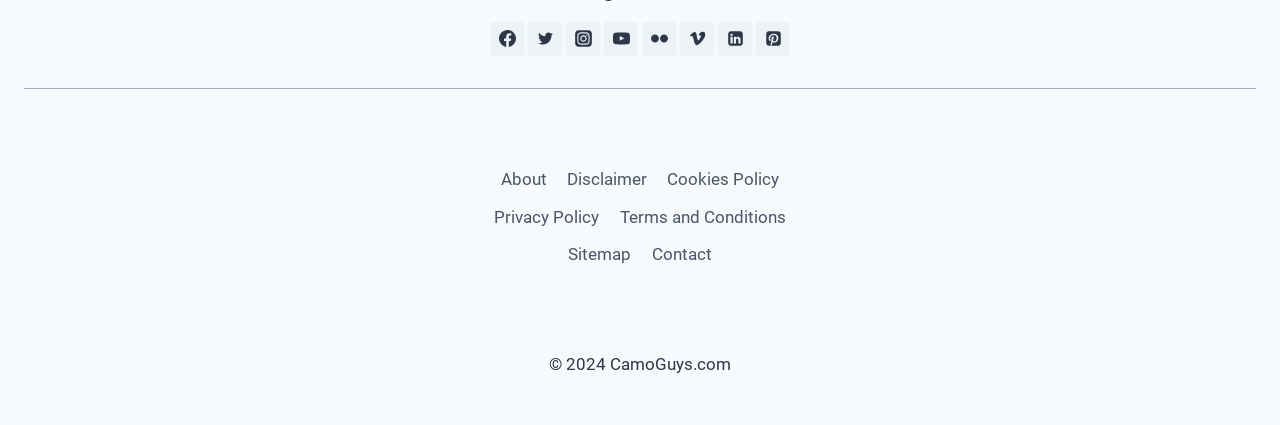What is the purpose of the links in the footer?
From the screenshot, provide a brief answer in one word or phrase.

Navigation and information